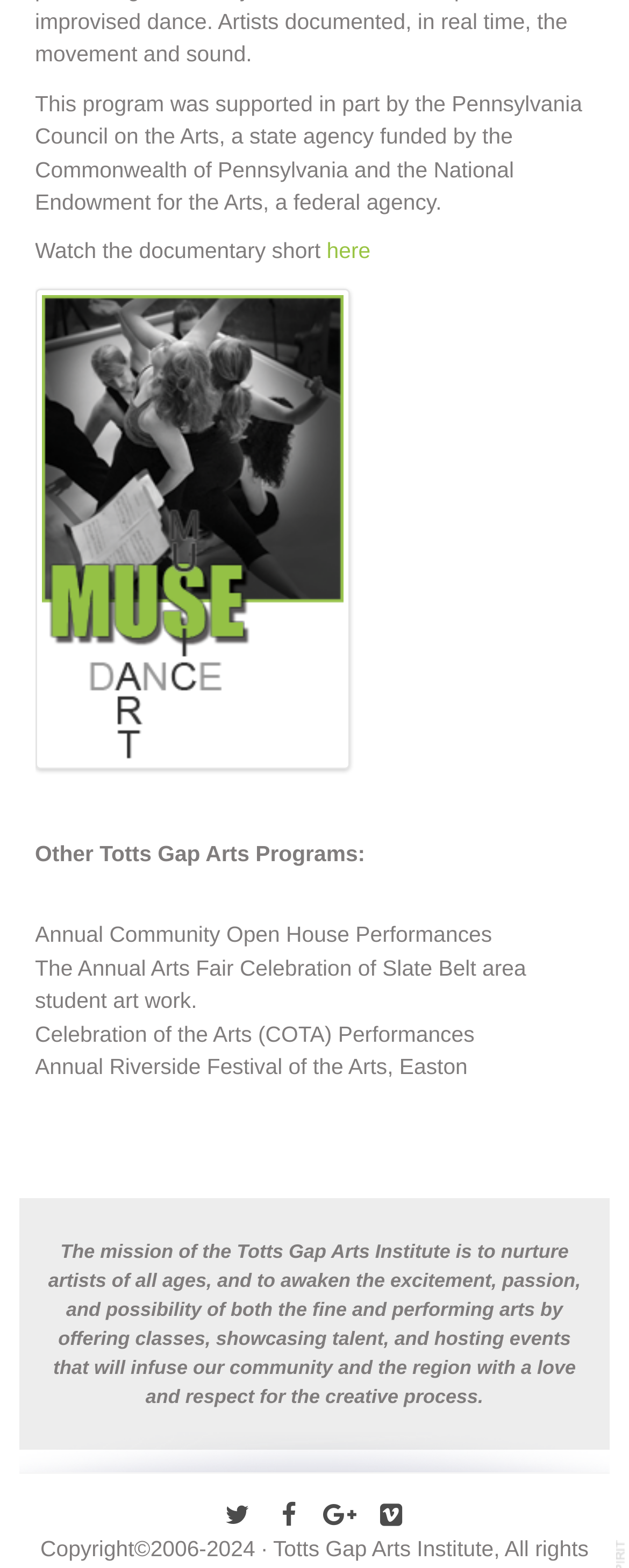What type of event is the Annual Community Open House?
Please ensure your answer to the question is detailed and covers all necessary aspects.

The type of event can be inferred from the static text element that describes the Annual Community Open House as 'Performances', which suggests that it is an event that features performances of some kind.